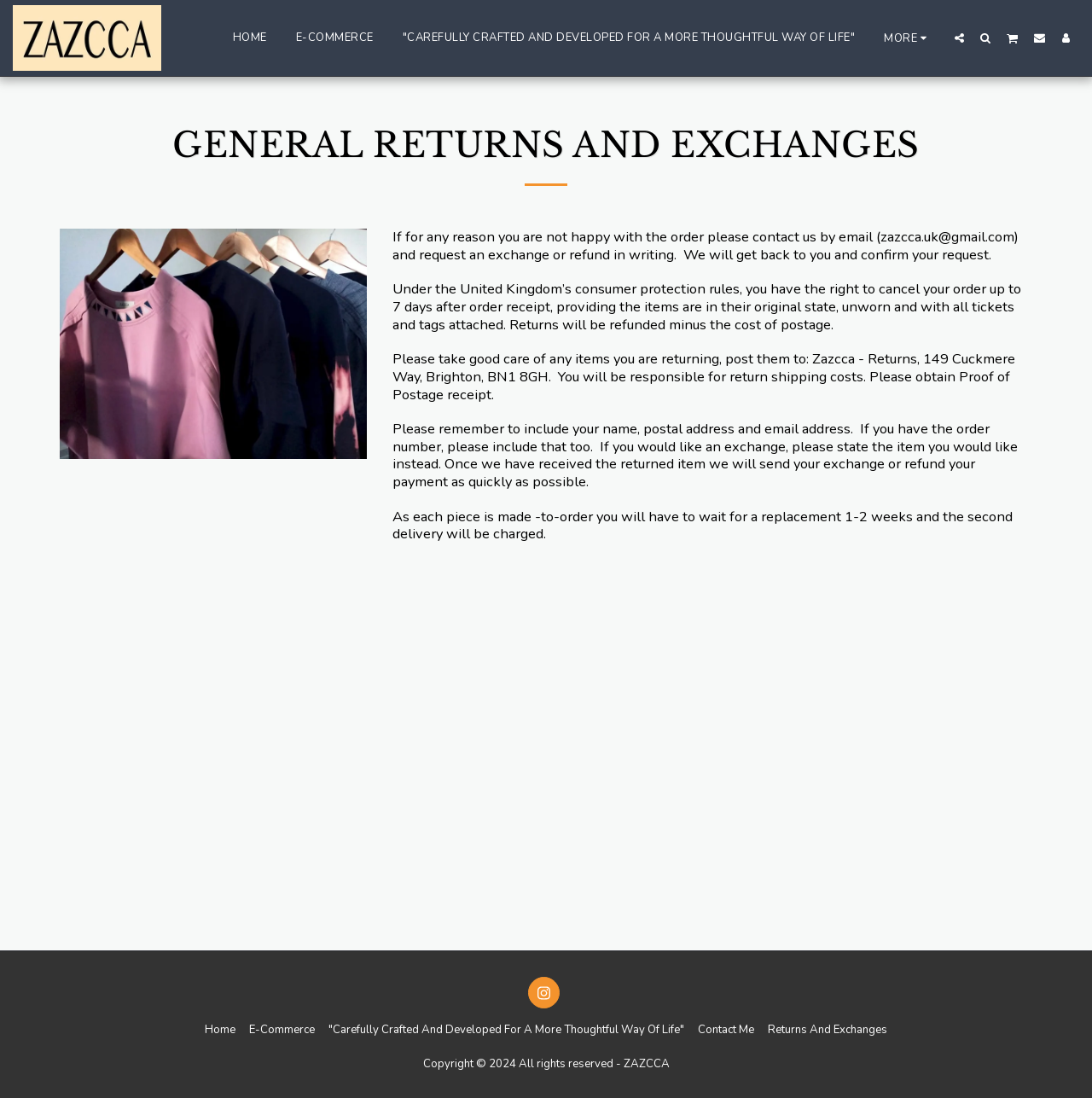Please locate the bounding box coordinates of the element that needs to be clicked to achieve the following instruction: "Click on the Contact Me link". The coordinates should be four float numbers between 0 and 1, i.e., [left, top, right, bottom].

[0.639, 0.93, 0.691, 0.946]